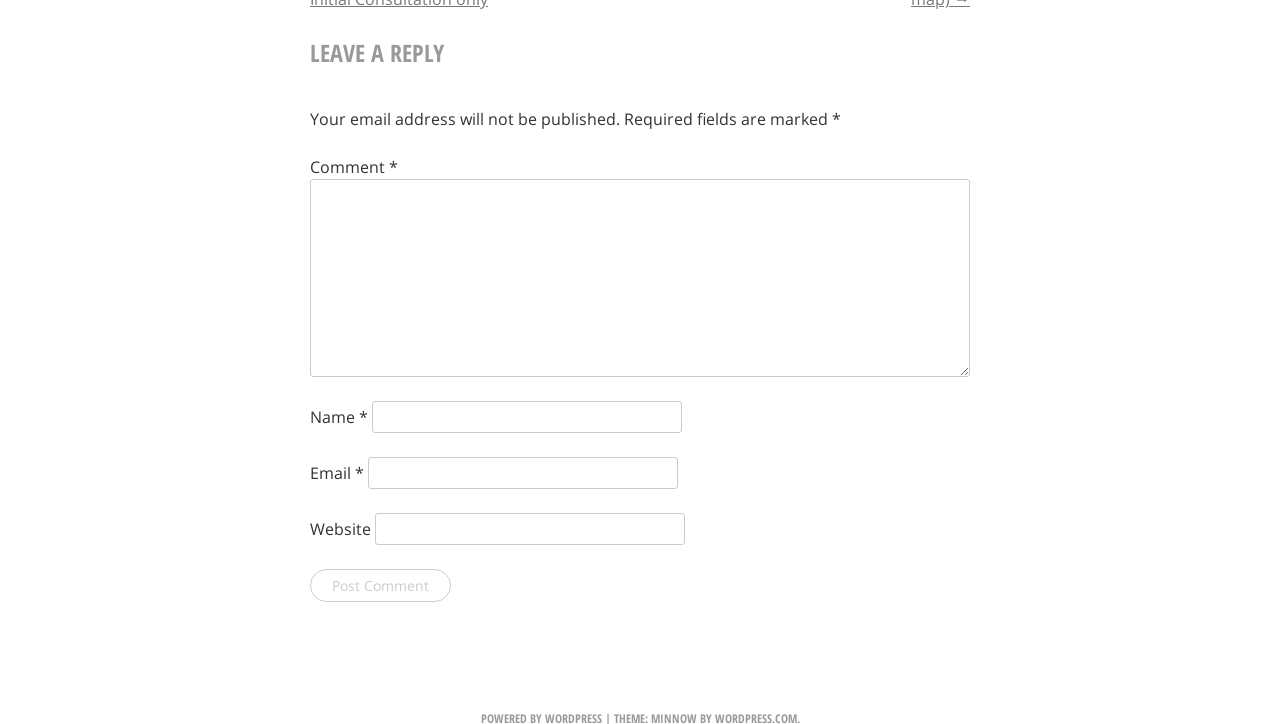What is the required information to post a comment?
Give a detailed explanation using the information visible in the image.

The text boxes labeled 'Name', 'Email', and 'Comment' are all marked as required, indicating that this information must be provided in order to post a comment.